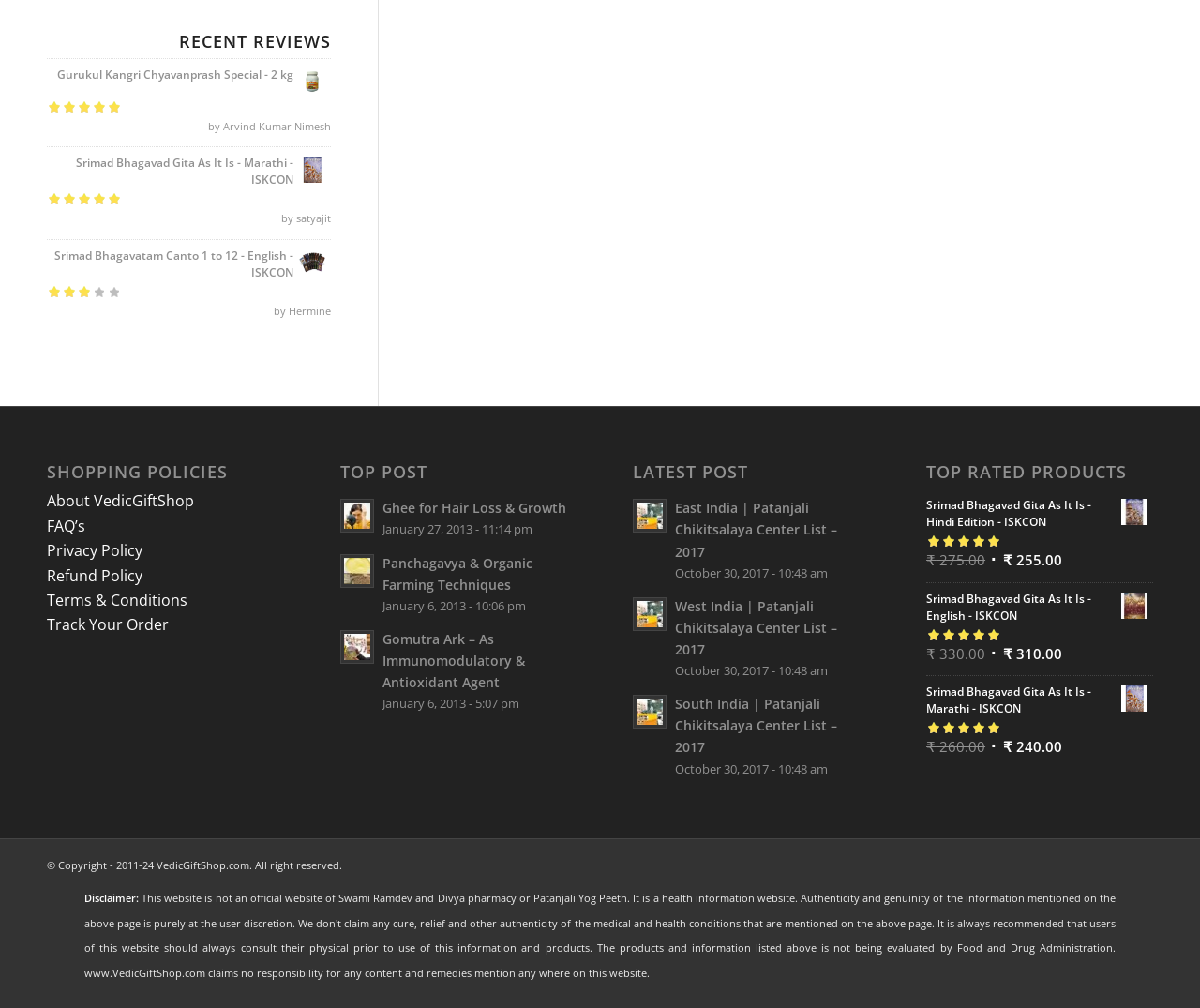Please identify the bounding box coordinates of the element's region that I should click in order to complete the following instruction: "Go to home page". The bounding box coordinates consist of four float numbers between 0 and 1, i.e., [left, top, right, bottom].

None